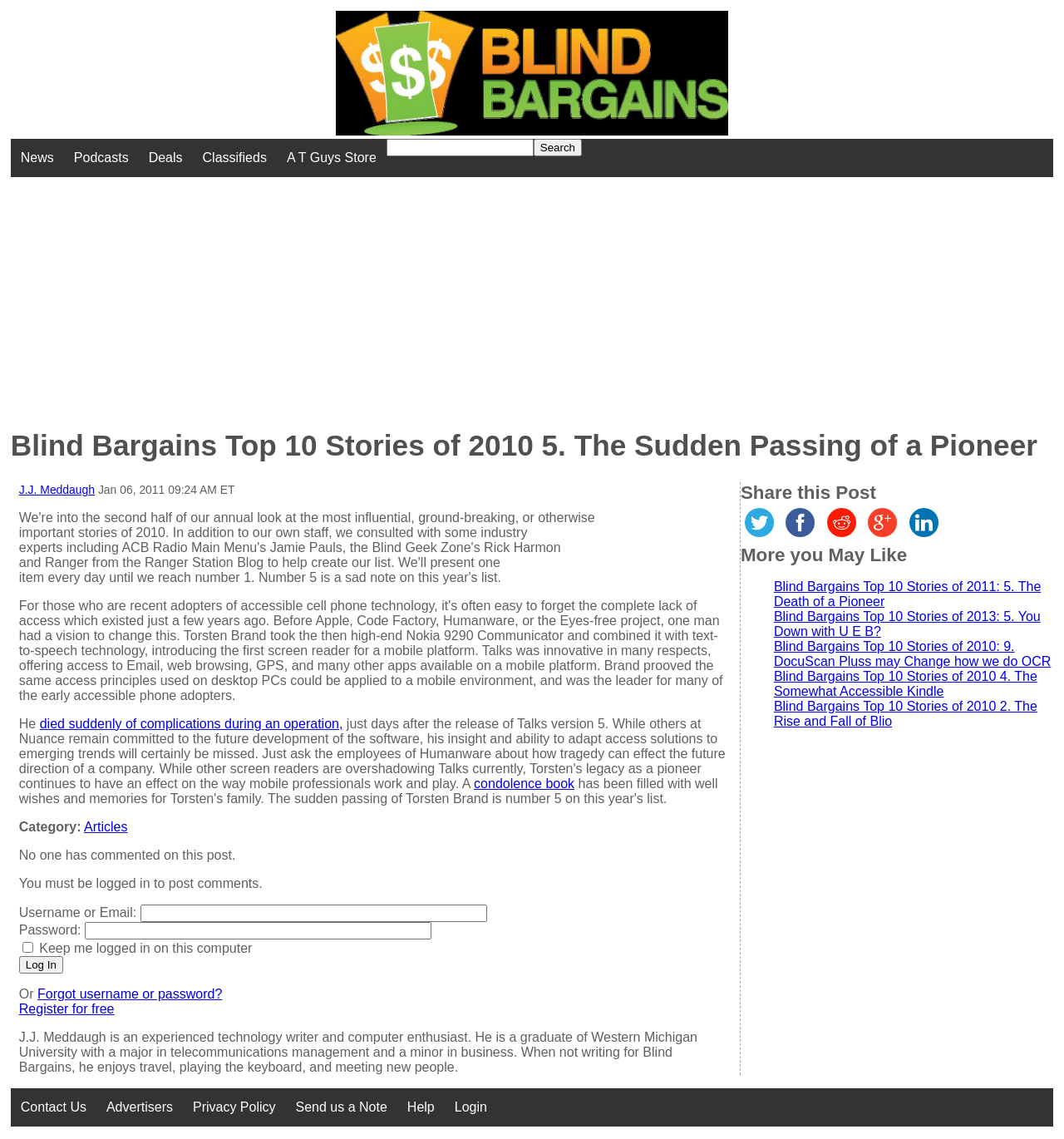Please determine the bounding box coordinates of the section I need to click to accomplish this instruction: "Contact us".

[0.01, 0.955, 0.091, 0.989]